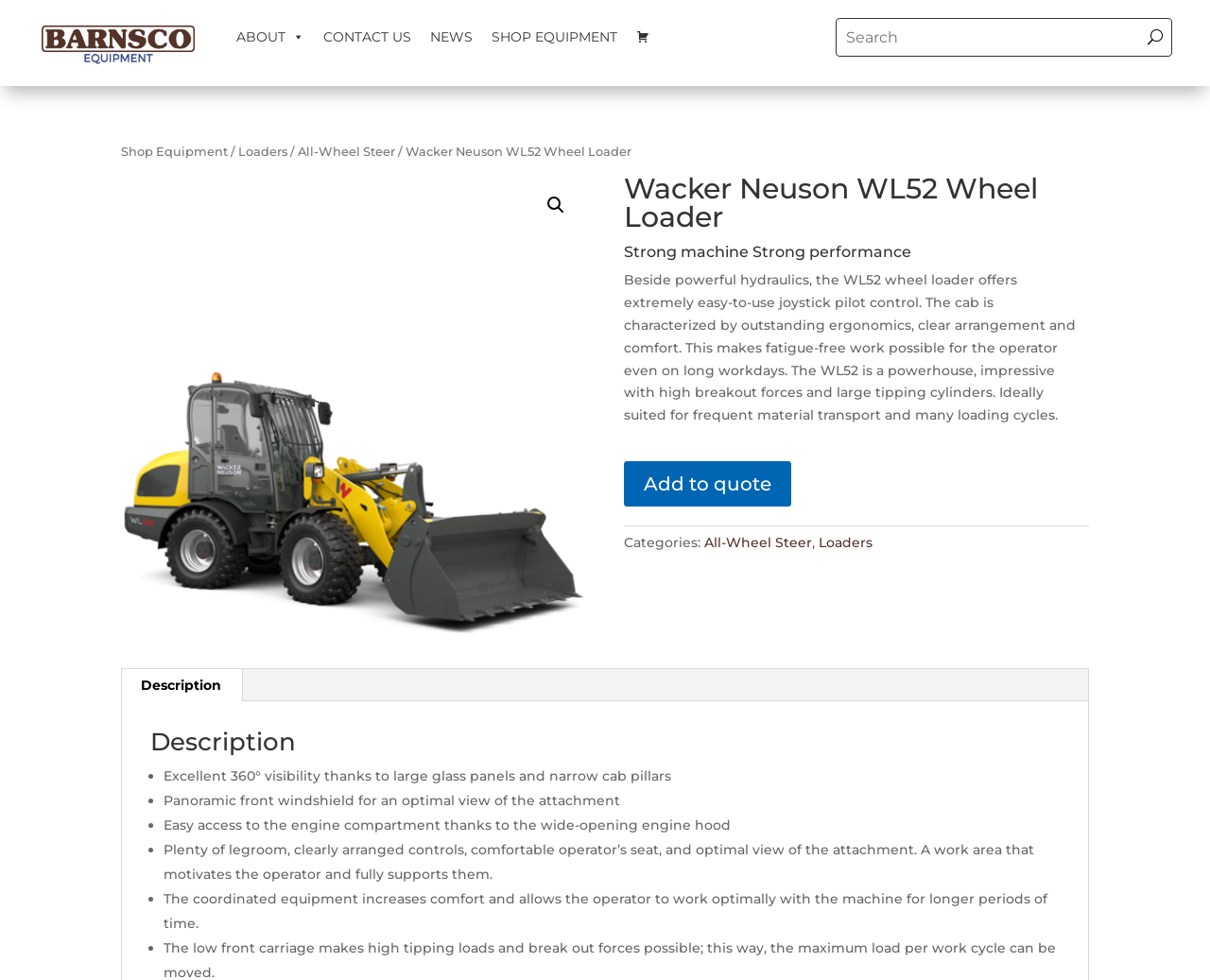From the image, can you give a detailed response to the question below:
What is the purpose of the wide-opening engine hood?

I found the answer by reading the list of features in the 'Description' tab, which mentions that the wide-opening engine hood allows for 'easy access to the engine compartment'.